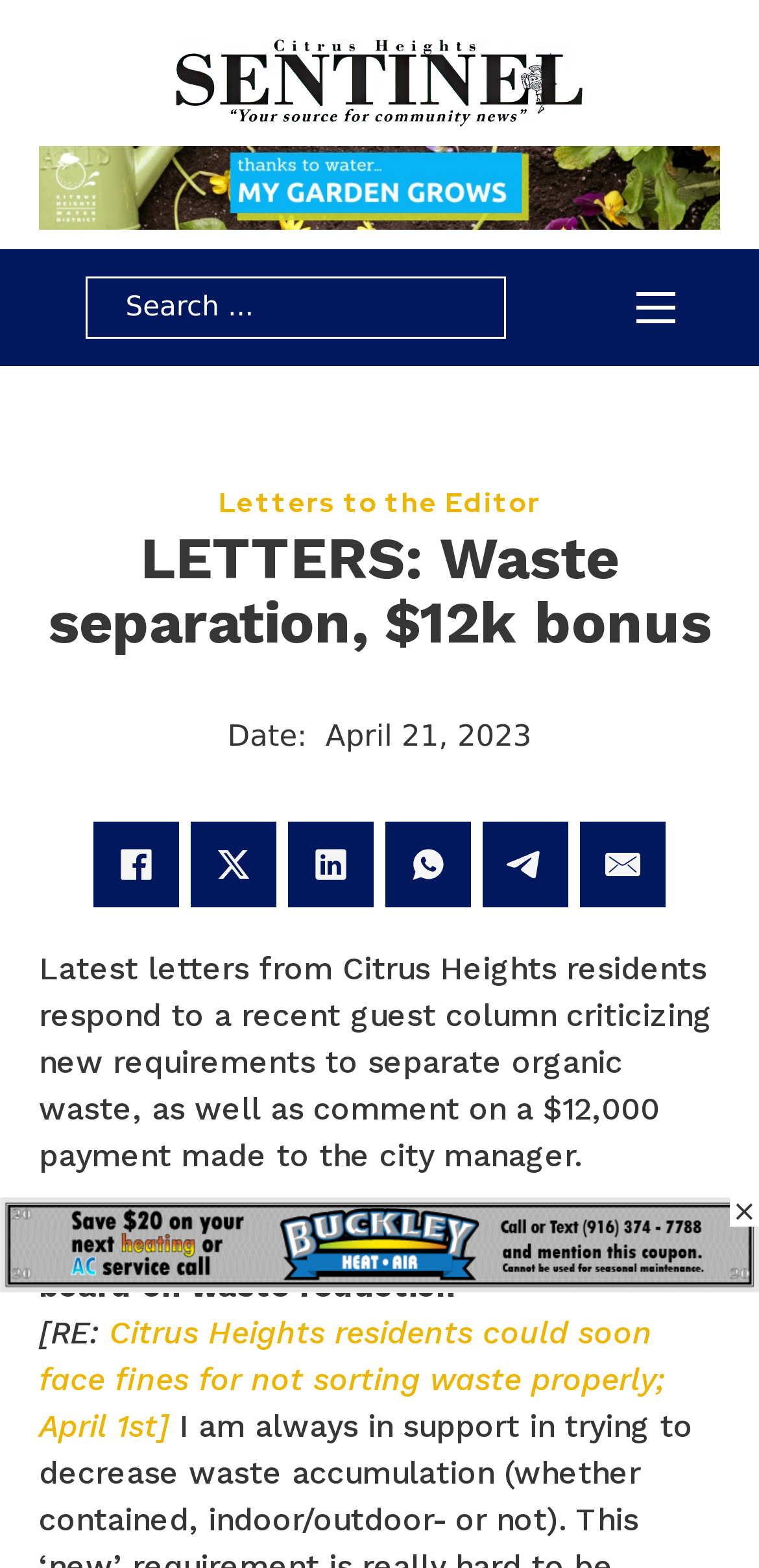Provide a thorough and detailed response to the question by examining the image: 
What is the name of the city in the article?

I found the answer by looking at the text content of the webpage, specifically the sentence 'Latest letters from Citrus Heights residents respond to a recent guest column criticizing new requirements to separate organic waste, as well as comment on a $12,000 payment made to the city manager.' which mentions the city name 'Citrus Heights'.